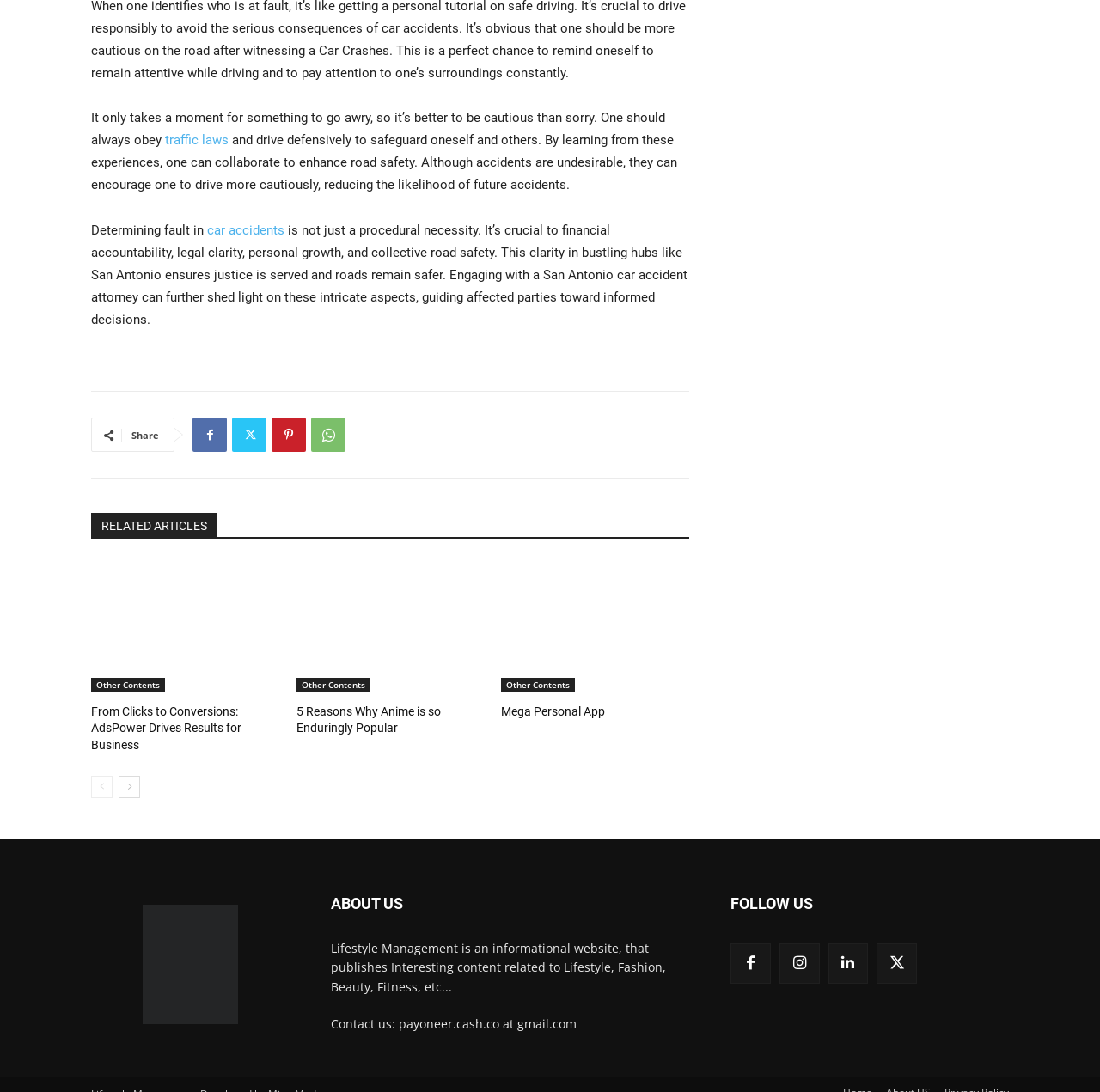How can one contact Lifestyle Management?
Please answer the question with a detailed and comprehensive explanation.

One can contact Lifestyle Management through the email address payoneer.cash.co at gmail.com.